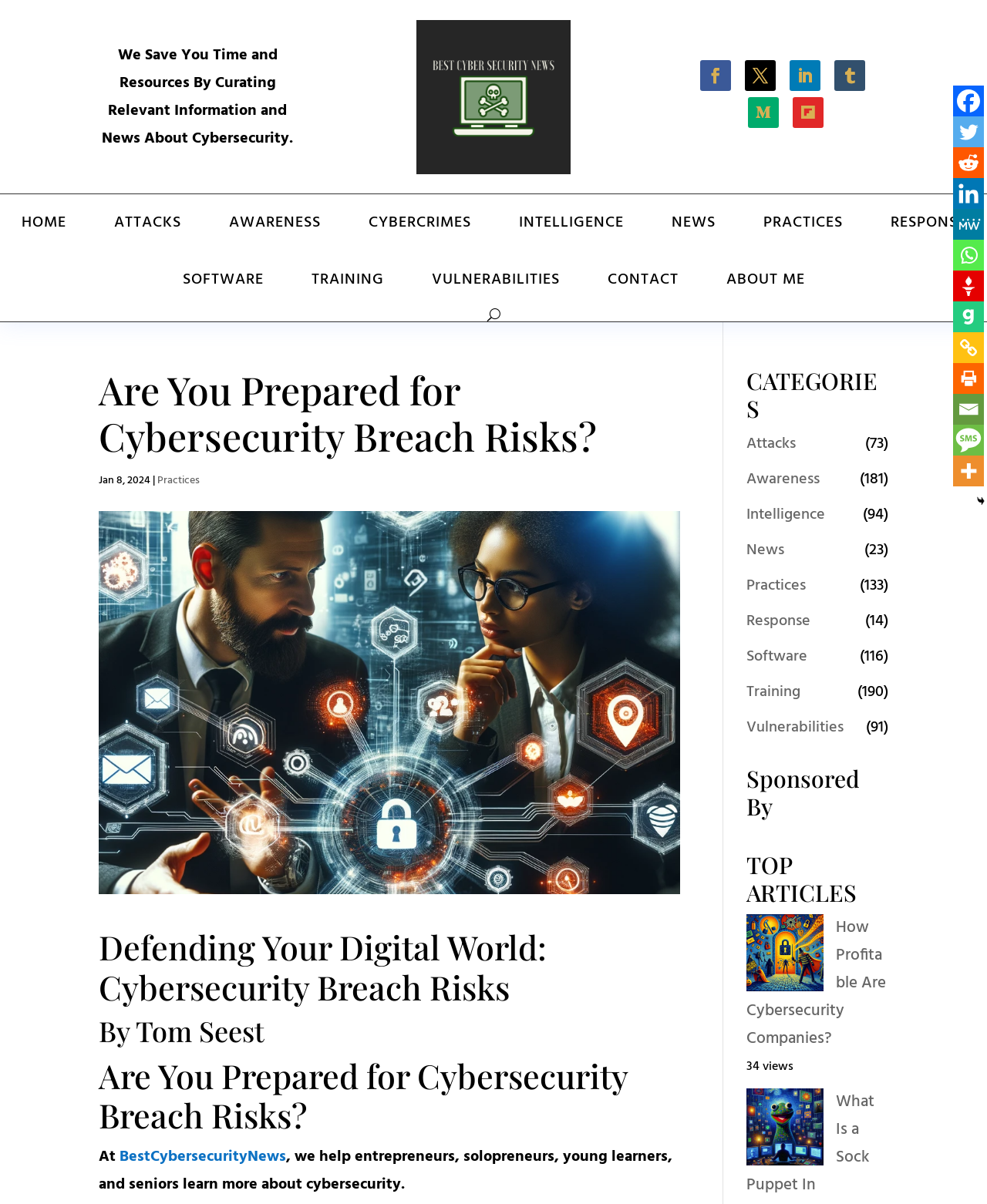Use a single word or phrase to respond to the question:
How many categories are listed on the webpage?

10